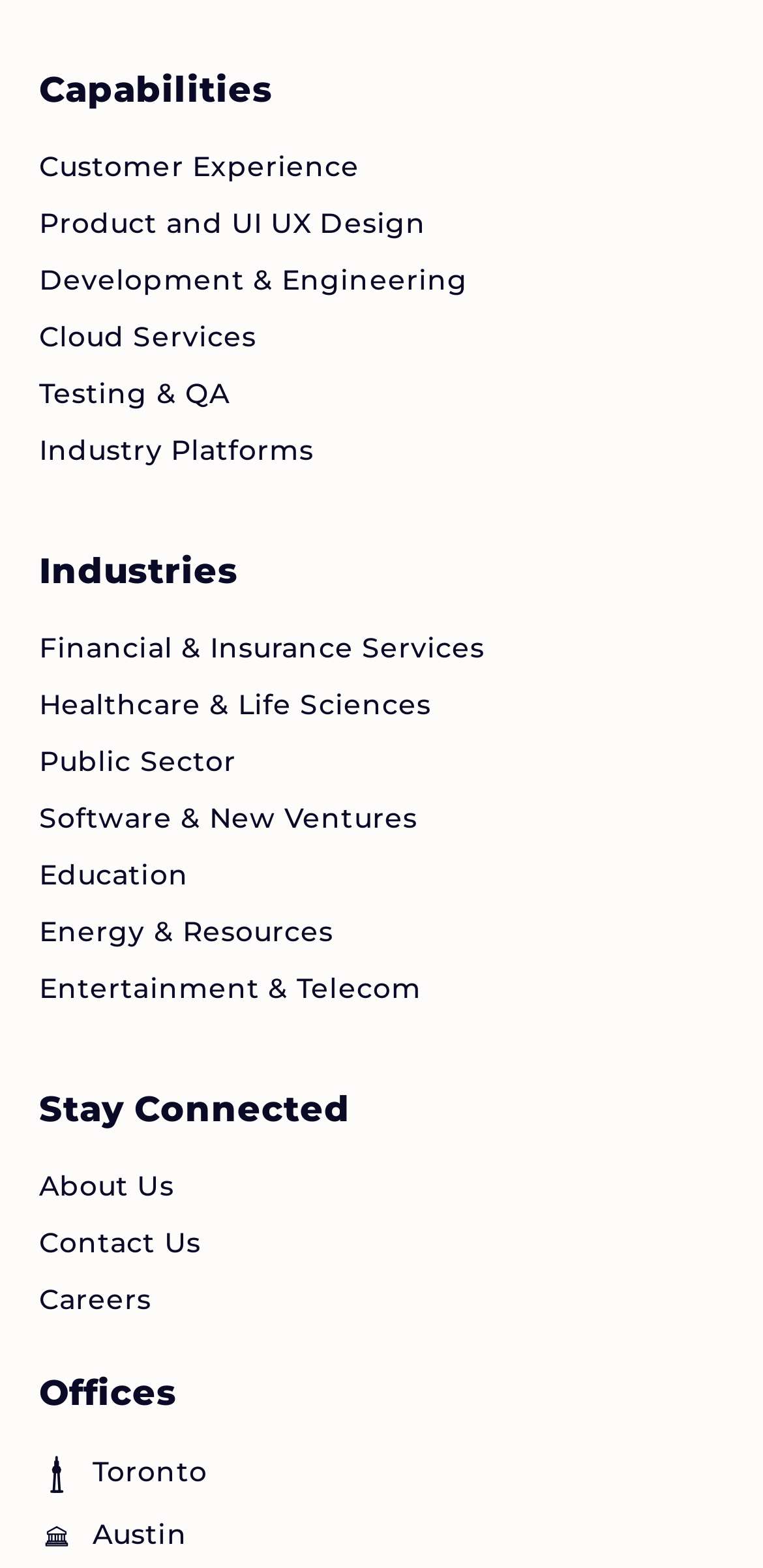How many sections are in the footer?
Give a one-word or short phrase answer based on the image.

4